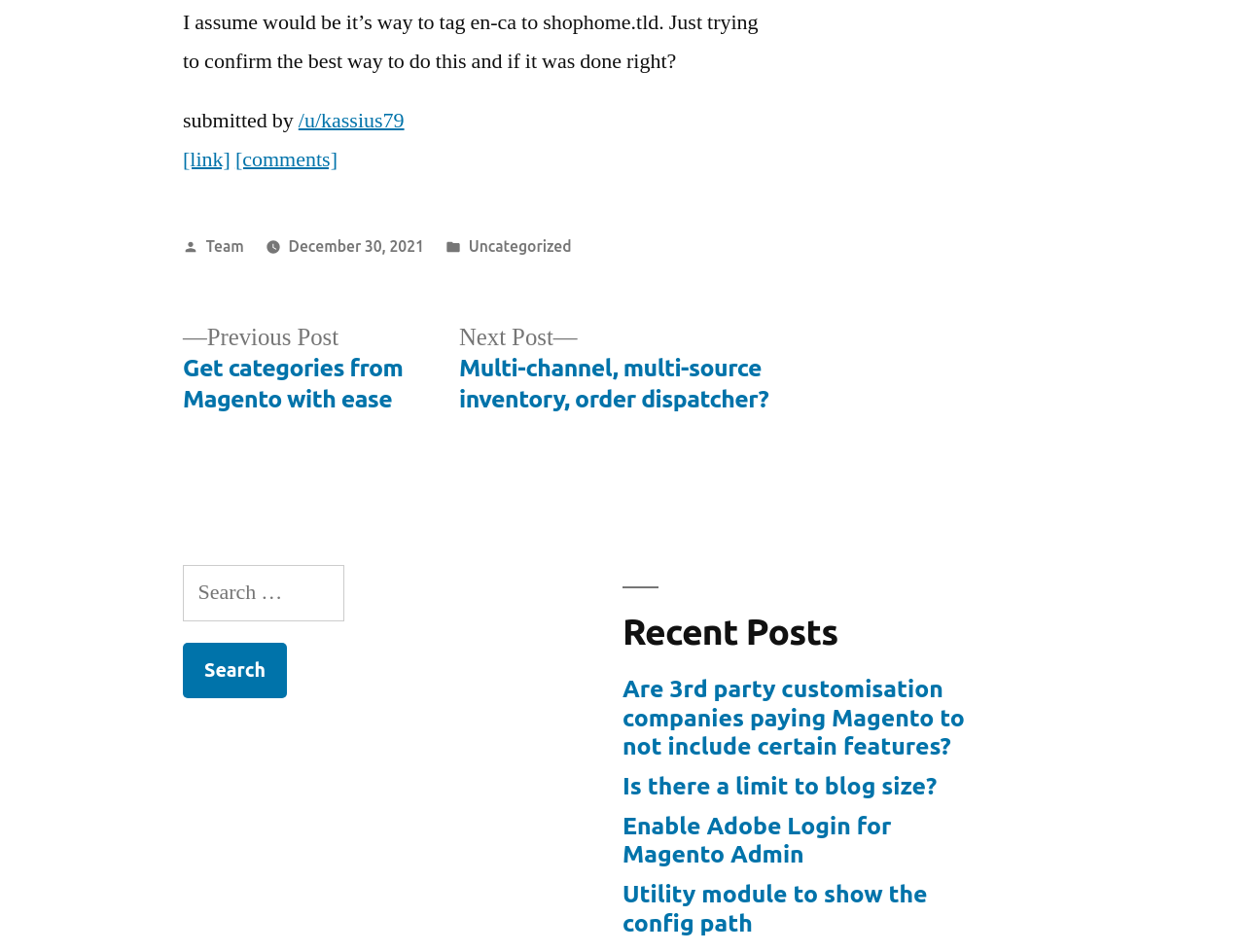What is the category of the current post?
Please provide a single word or phrase based on the screenshot.

Uncategorized